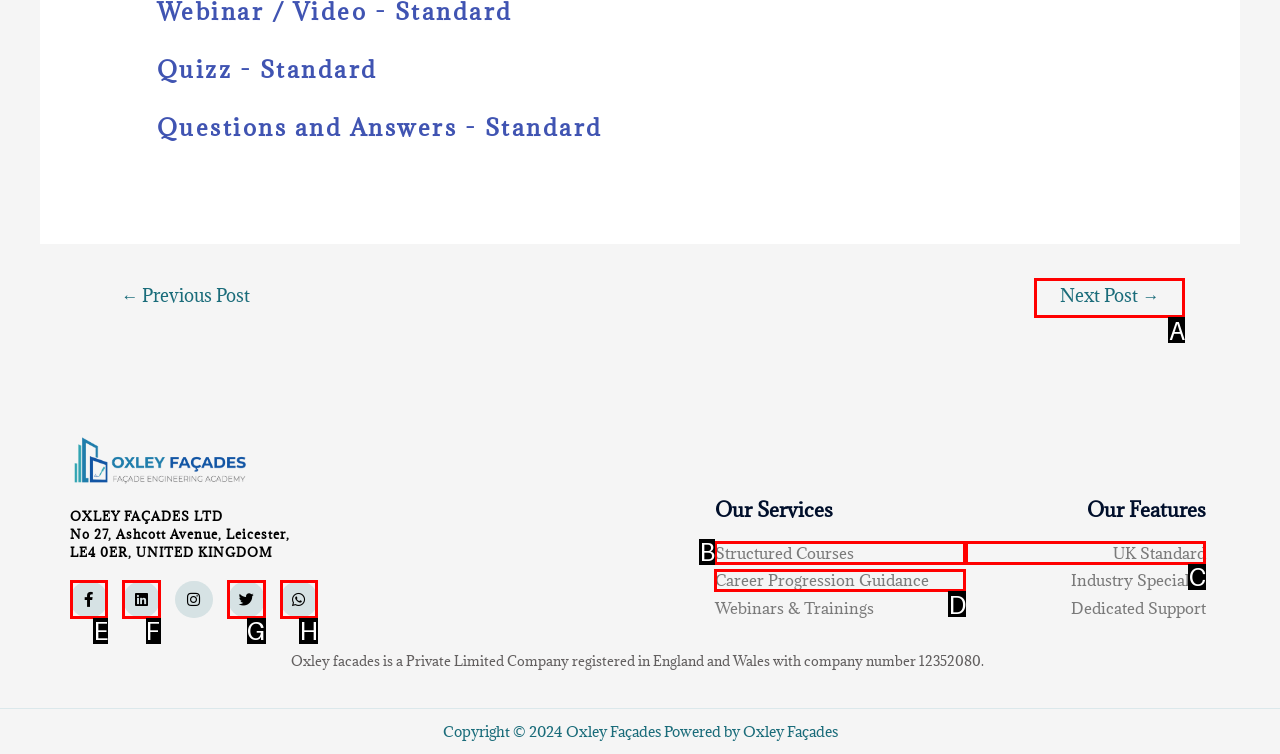Determine which HTML element corresponds to the description: Next Post →. Provide the letter of the correct option.

A